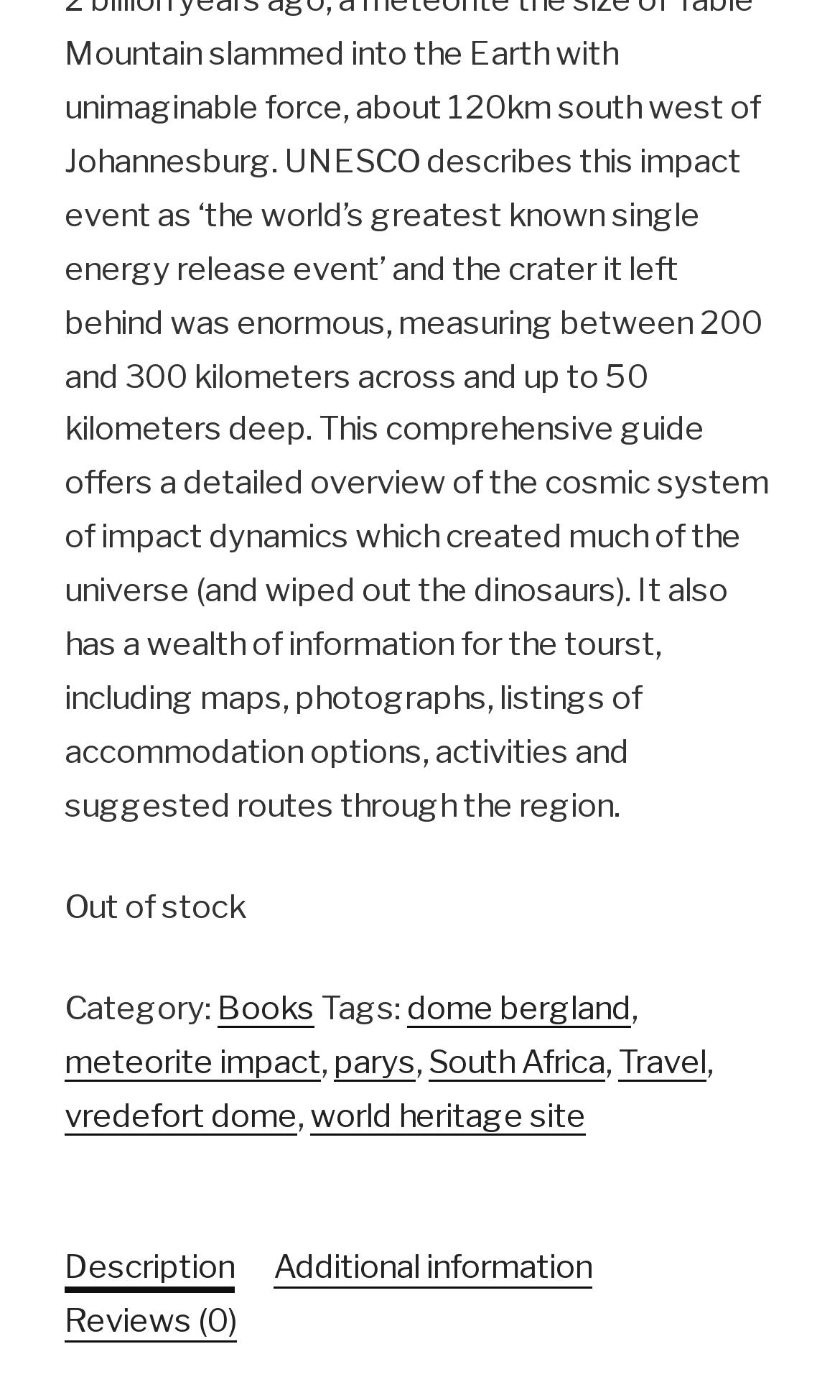Specify the bounding box coordinates for the region that must be clicked to perform the given instruction: "Check additional information".

[0.326, 0.887, 0.705, 0.925]